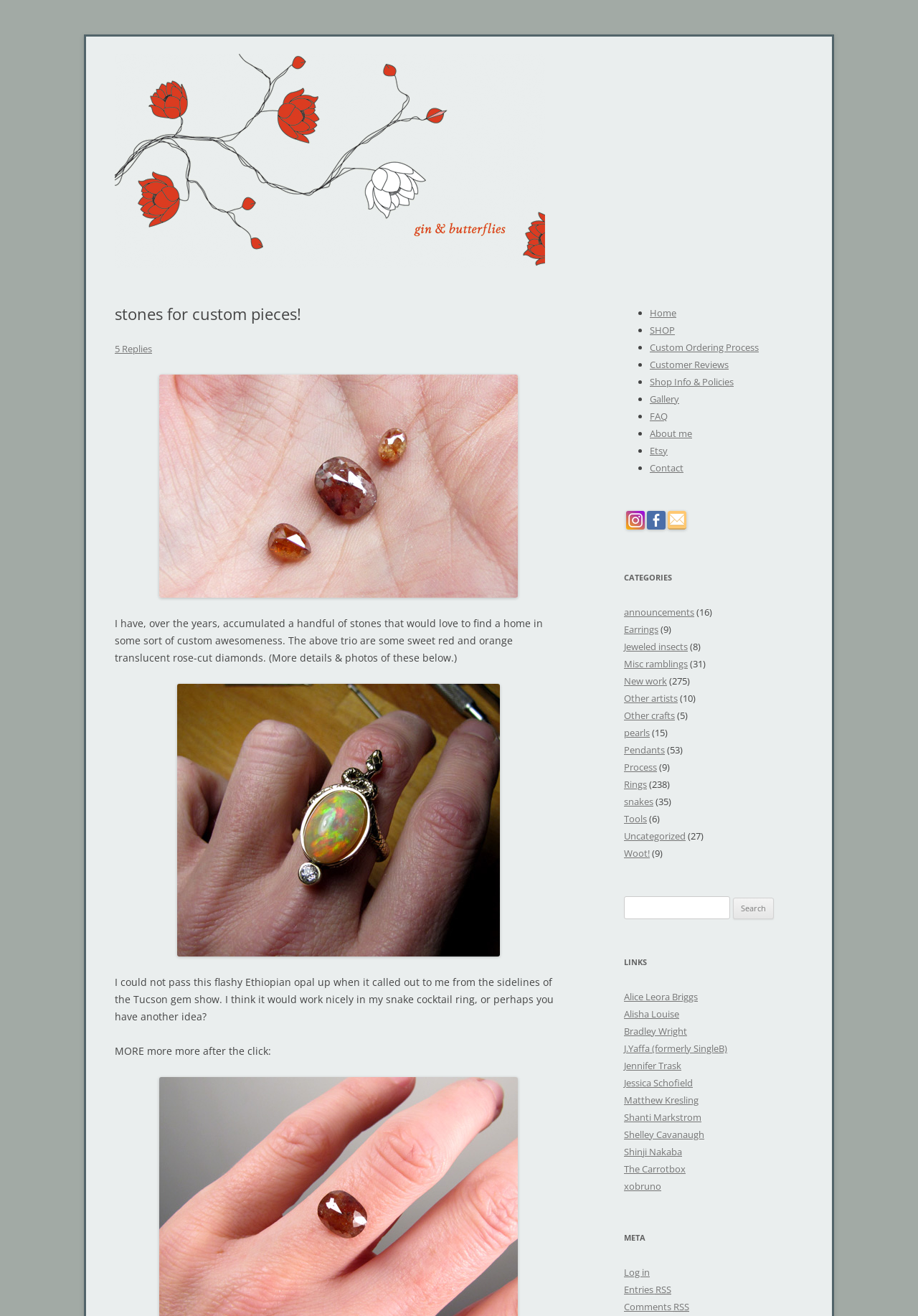Determine the bounding box coordinates of the clickable element to achieve the following action: 'Click on the 'Gin and Butterflies' link'. Provide the coordinates as four float values between 0 and 1, formatted as [left, top, right, bottom].

[0.125, 0.041, 0.316, 0.067]